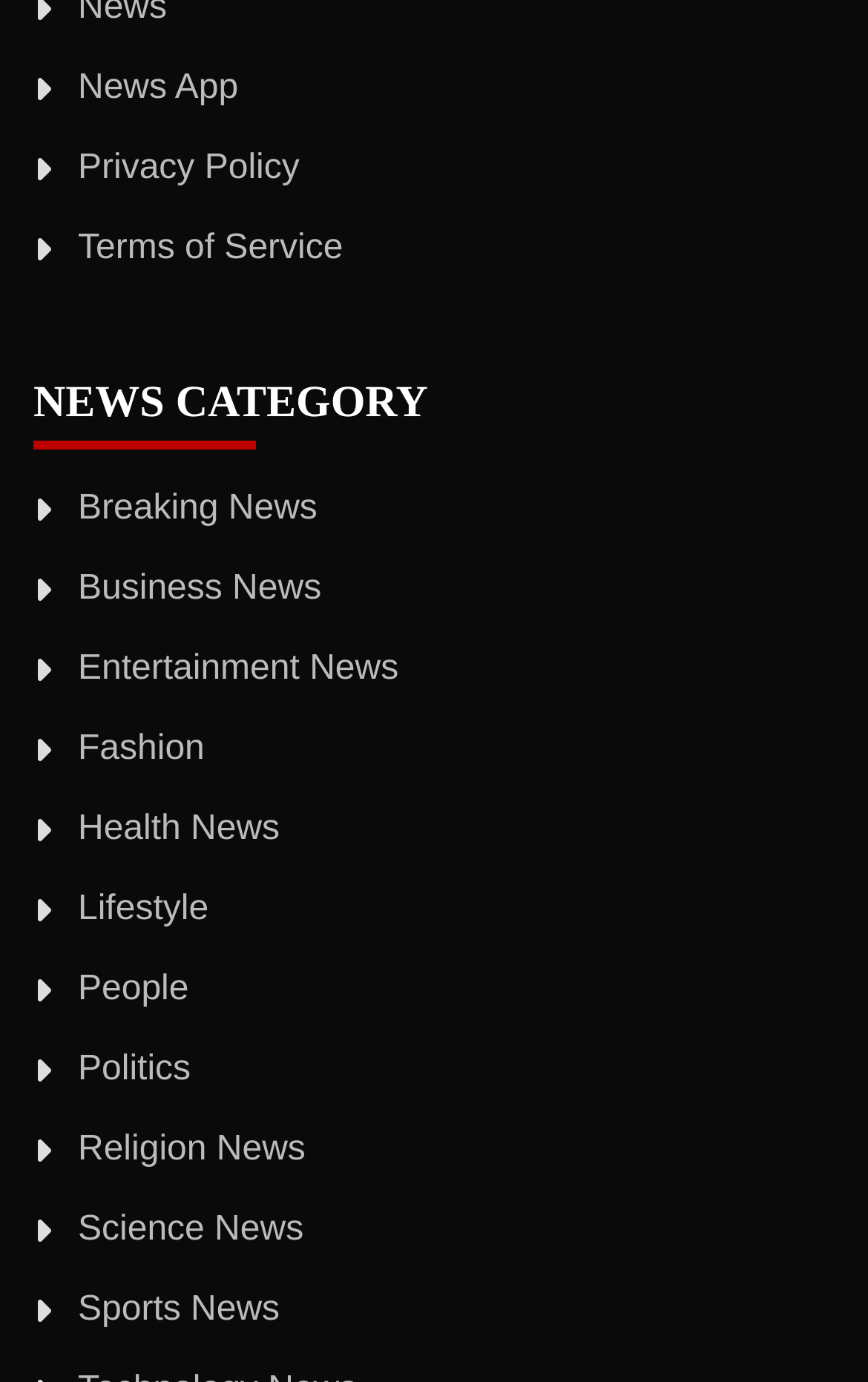Locate the bounding box coordinates of the area you need to click to fulfill this instruction: 'read breaking news'. The coordinates must be in the form of four float numbers ranging from 0 to 1: [left, top, right, bottom].

[0.09, 0.355, 0.366, 0.382]